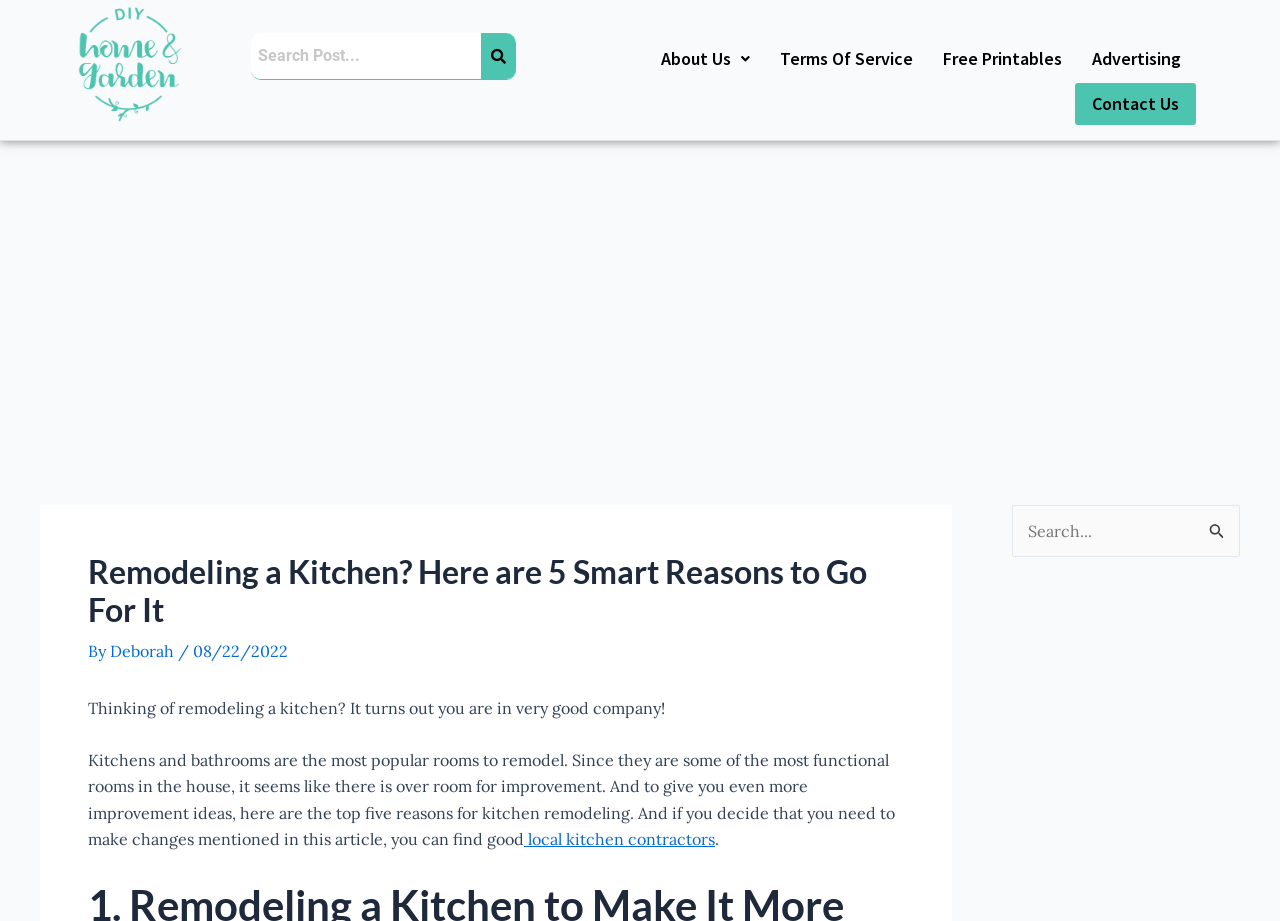Determine the bounding box coordinates for the clickable element to execute this instruction: "Read about the author". Provide the coordinates as four float numbers between 0 and 1, i.e., [left, top, right, bottom].

[0.086, 0.696, 0.139, 0.717]